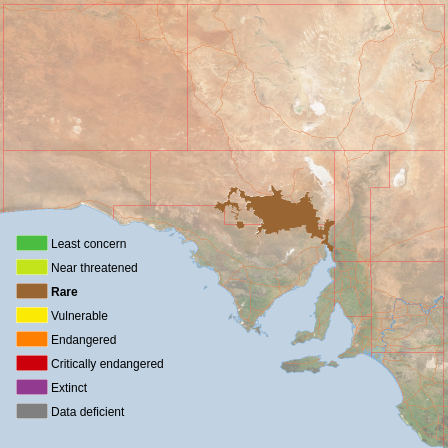What does the green color on the map represent?
From the image, respond with a single word or phrase.

Least concern